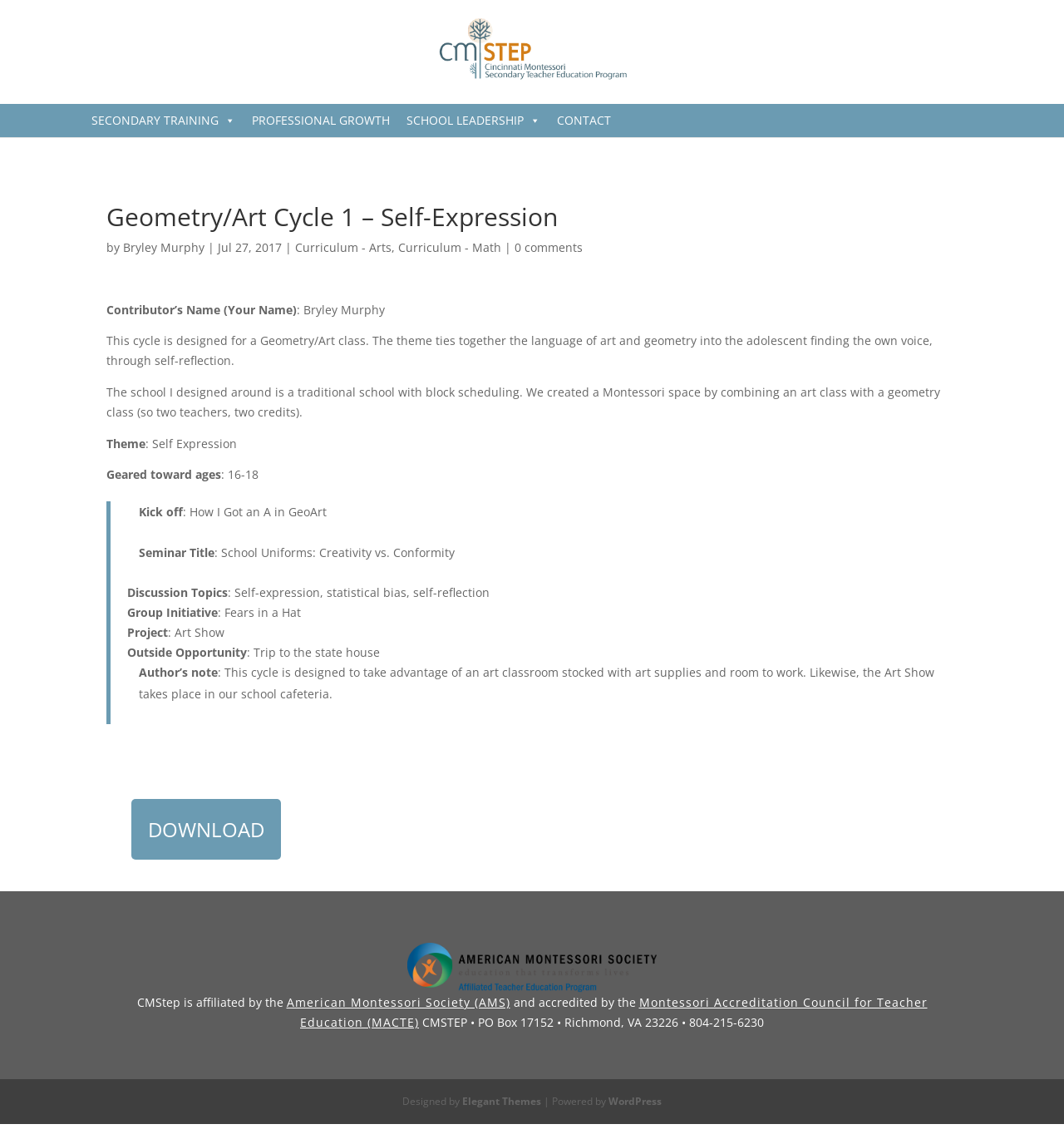Please specify the bounding box coordinates for the clickable region that will help you carry out the instruction: "Visit the American Montessori Society website".

[0.1, 0.838, 0.9, 0.883]